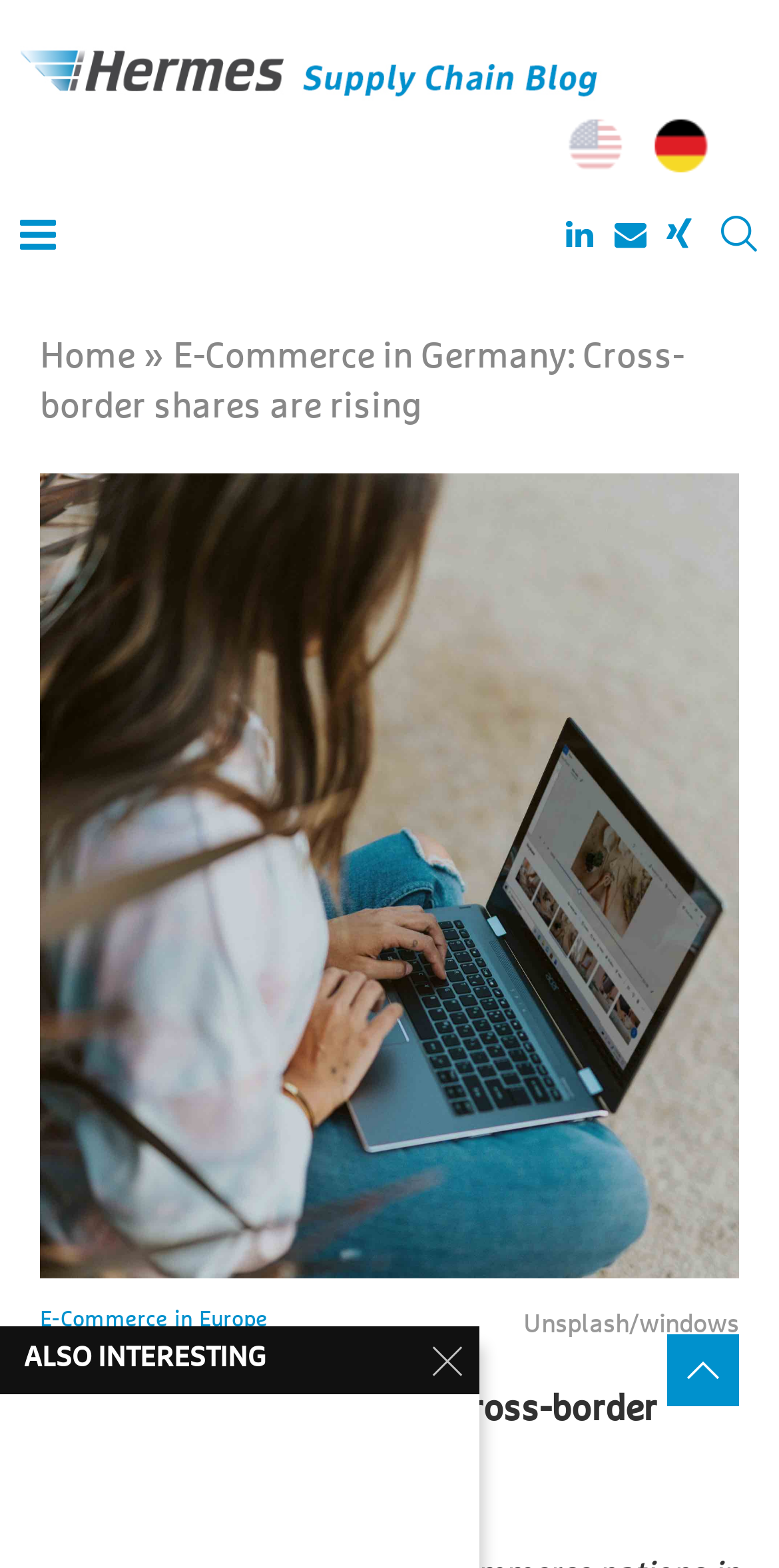Identify the bounding box for the described UI element: "aria-label="Linkedin"".

[0.727, 0.112, 0.763, 0.186]